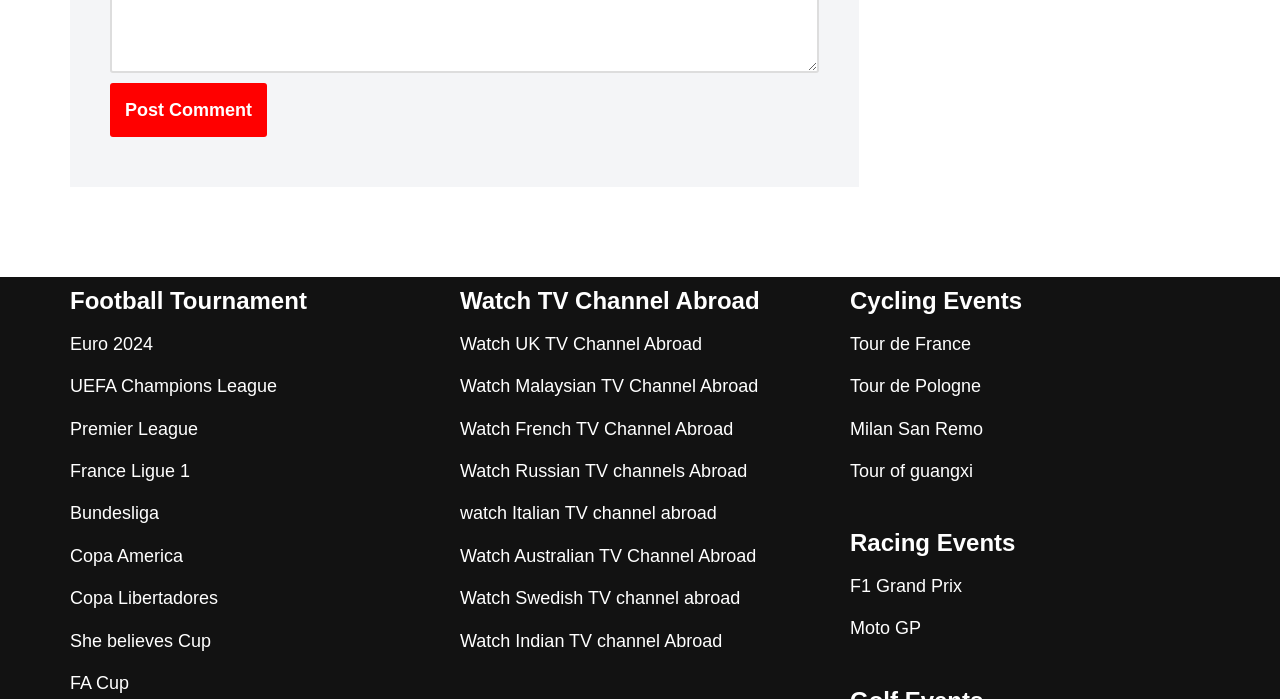What is the theme of the webpage?
Please provide a comprehensive answer based on the visual information in the image.

The webpage appears to be focused on sports and TV, with sections dedicated to football tournaments, cycling events, racing events, and watching TV channels abroad. The various links and categories suggest that the webpage is a portal for sports enthusiasts and TV viewers who want to access live streams, scores, or other related content.